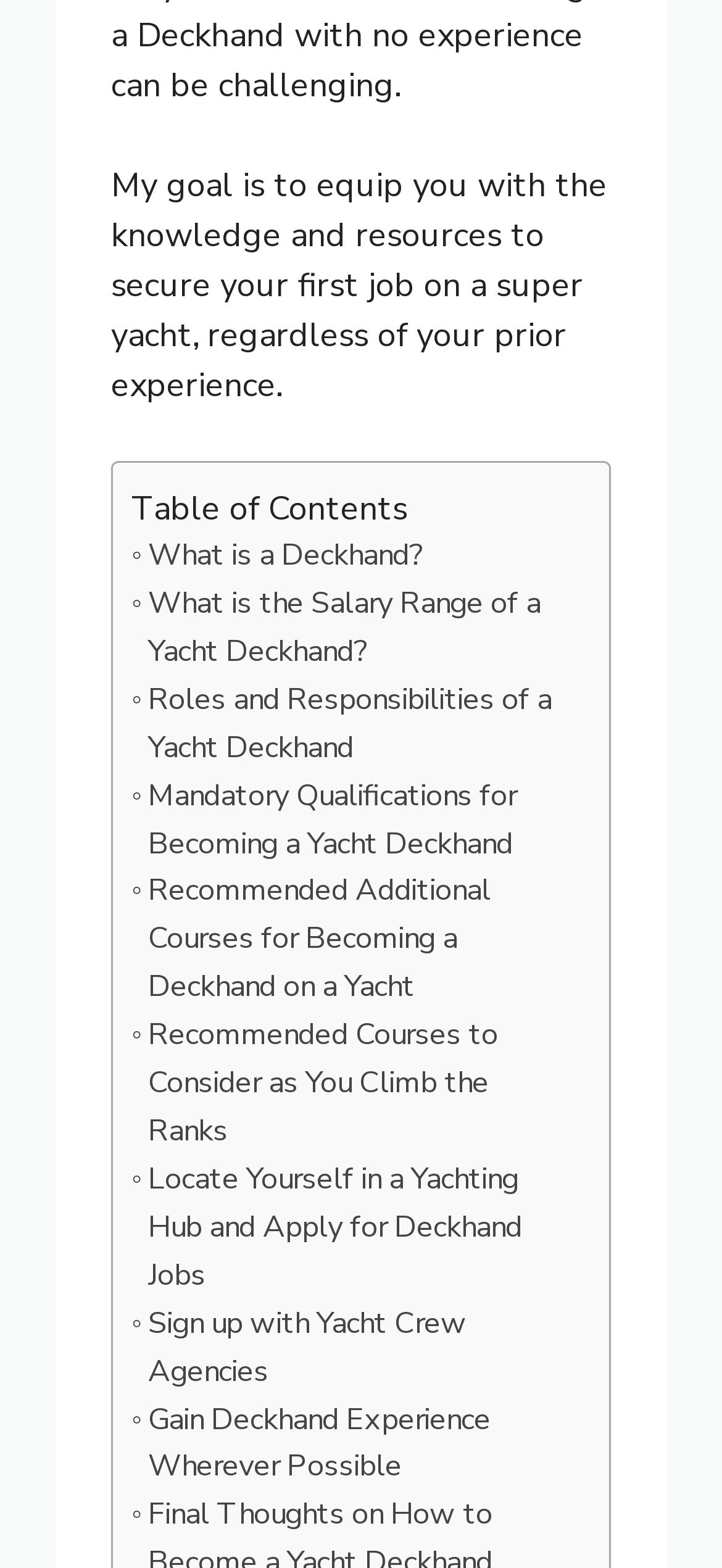Using the webpage screenshot, locate the HTML element that fits the following description and provide its bounding box: "Gain Deckhand Experience Wherever Possible".

[0.182, 0.891, 0.792, 0.952]